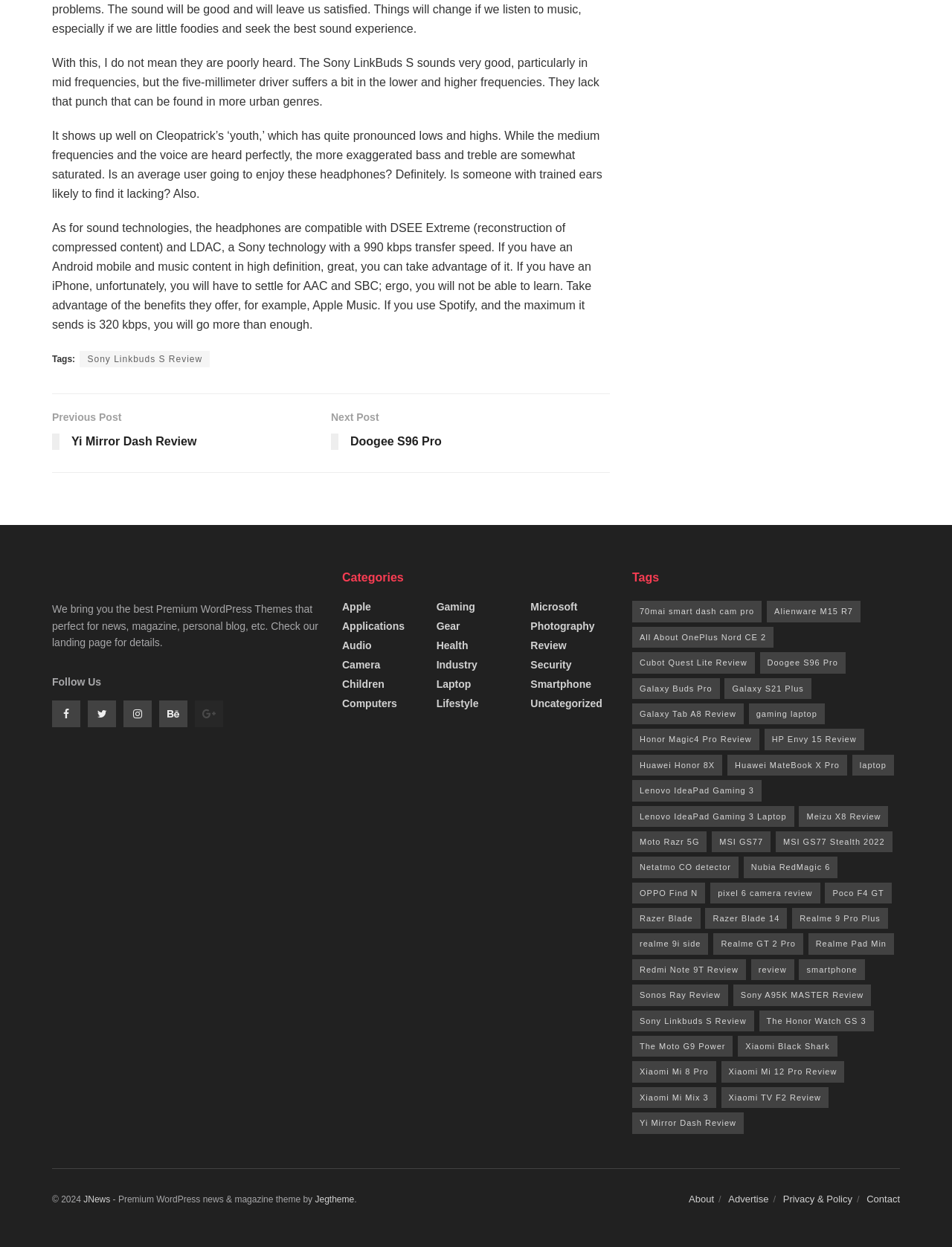Find the bounding box coordinates for the element that must be clicked to complete the instruction: "Follow Spyder News on social media". The coordinates should be four float numbers between 0 and 1, indicated as [left, top, right, bottom].

[0.055, 0.562, 0.084, 0.583]